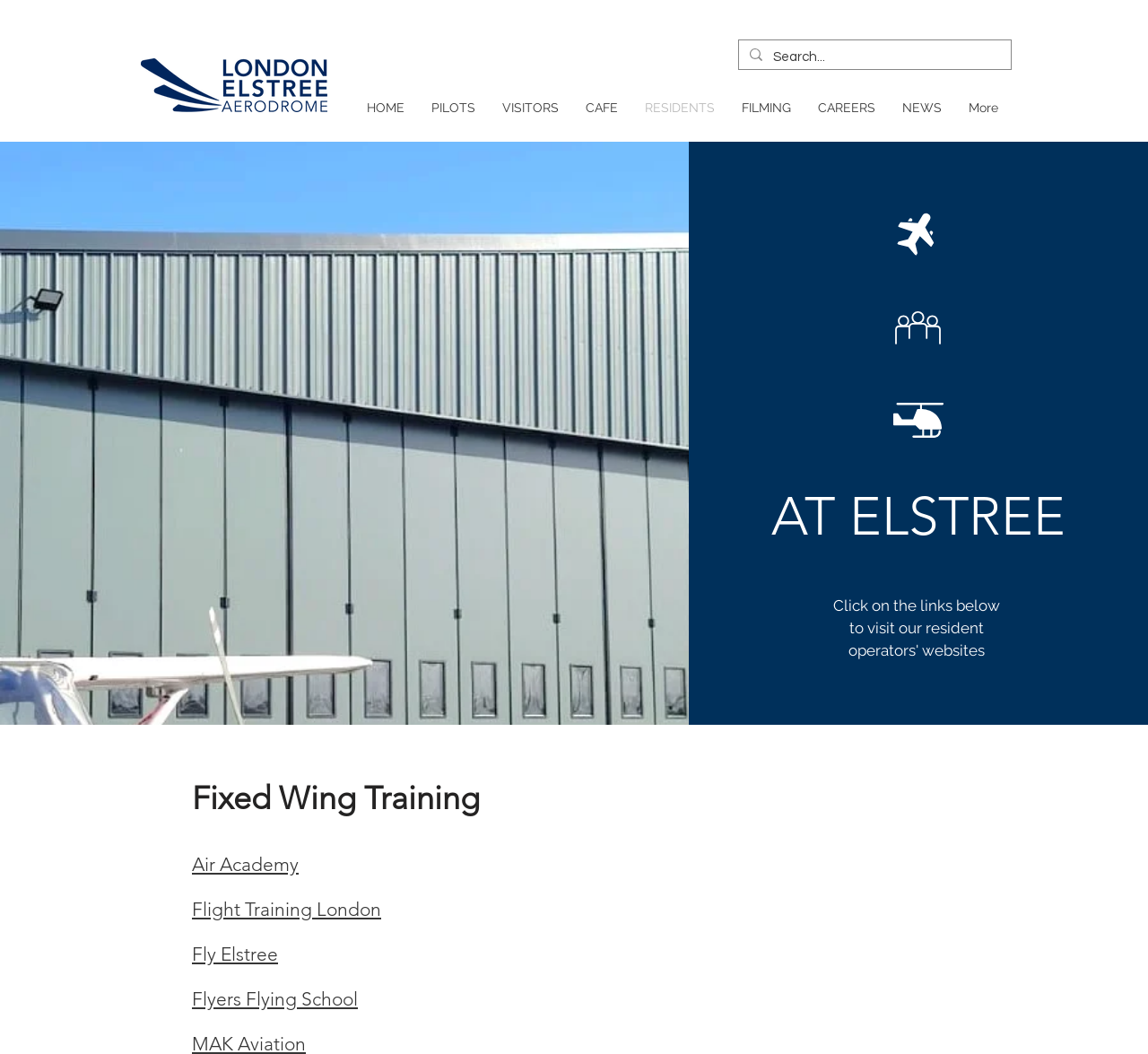Identify the bounding box coordinates for the element that needs to be clicked to fulfill this instruction: "Learn about Fixed Wing Training". Provide the coordinates in the format of four float numbers between 0 and 1: [left, top, right, bottom].

[0.167, 0.739, 0.438, 0.776]